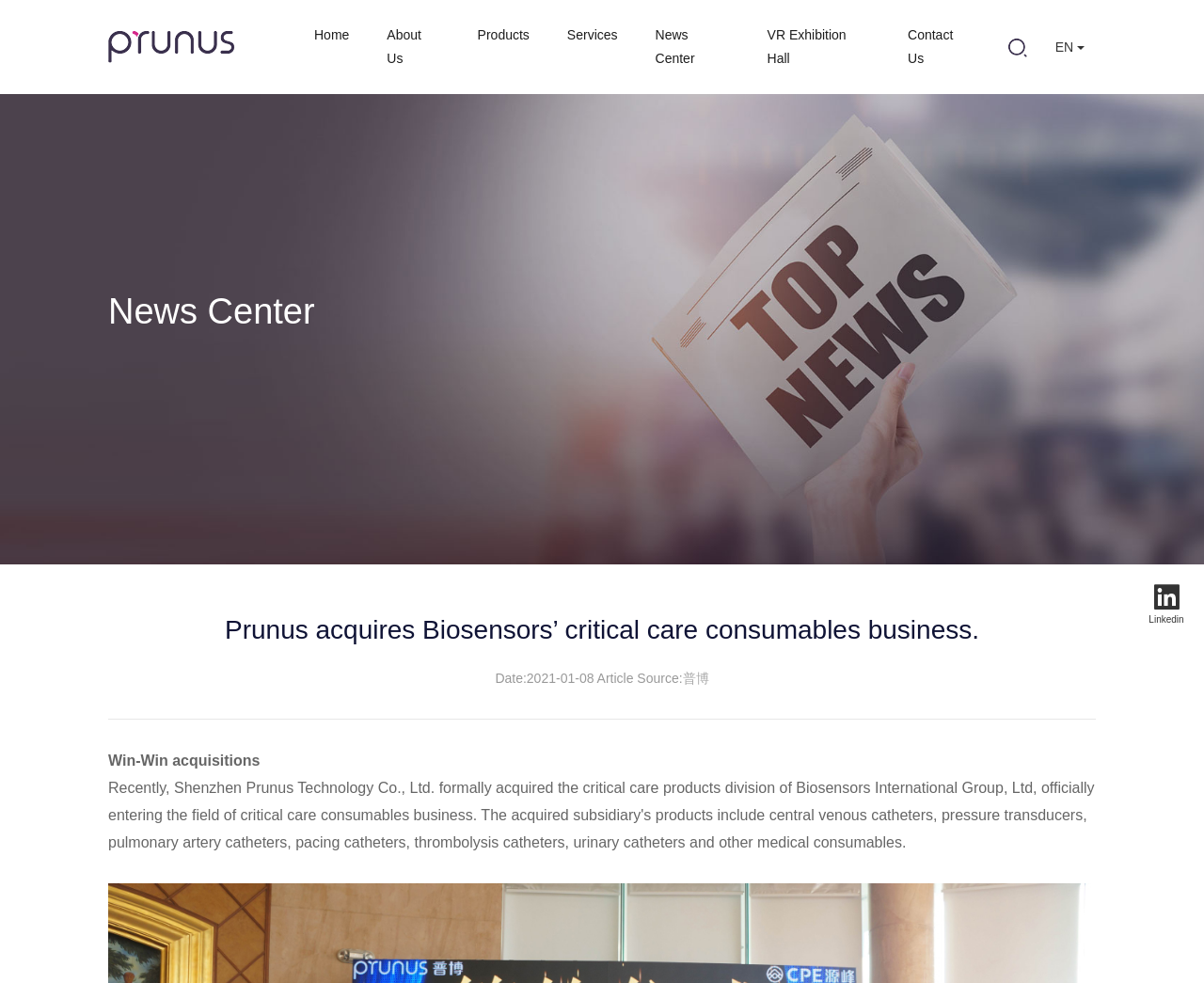Determine the bounding box coordinates of the element that should be clicked to execute the following command: "Click on the 'Home' link".

None